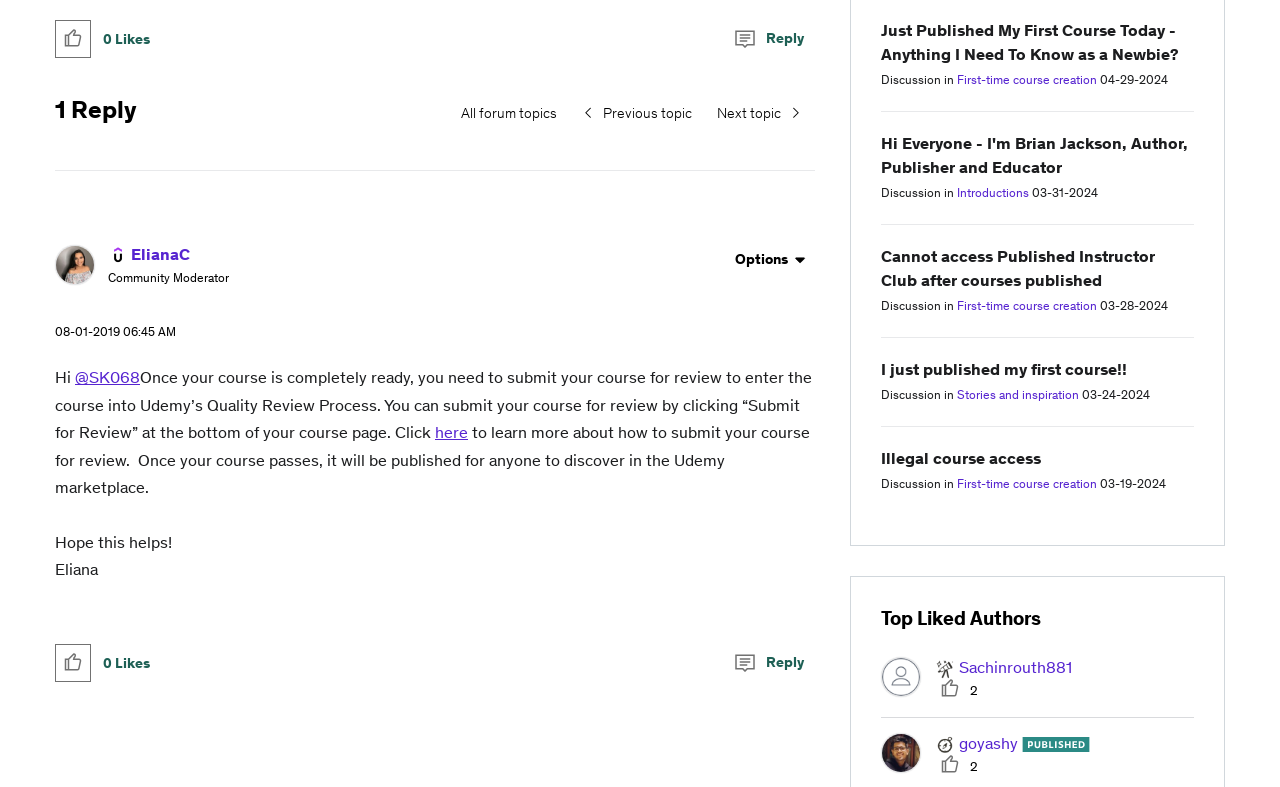Locate and provide the bounding box coordinates for the HTML element that matches this description: "Introductions".

[0.748, 0.235, 0.804, 0.254]